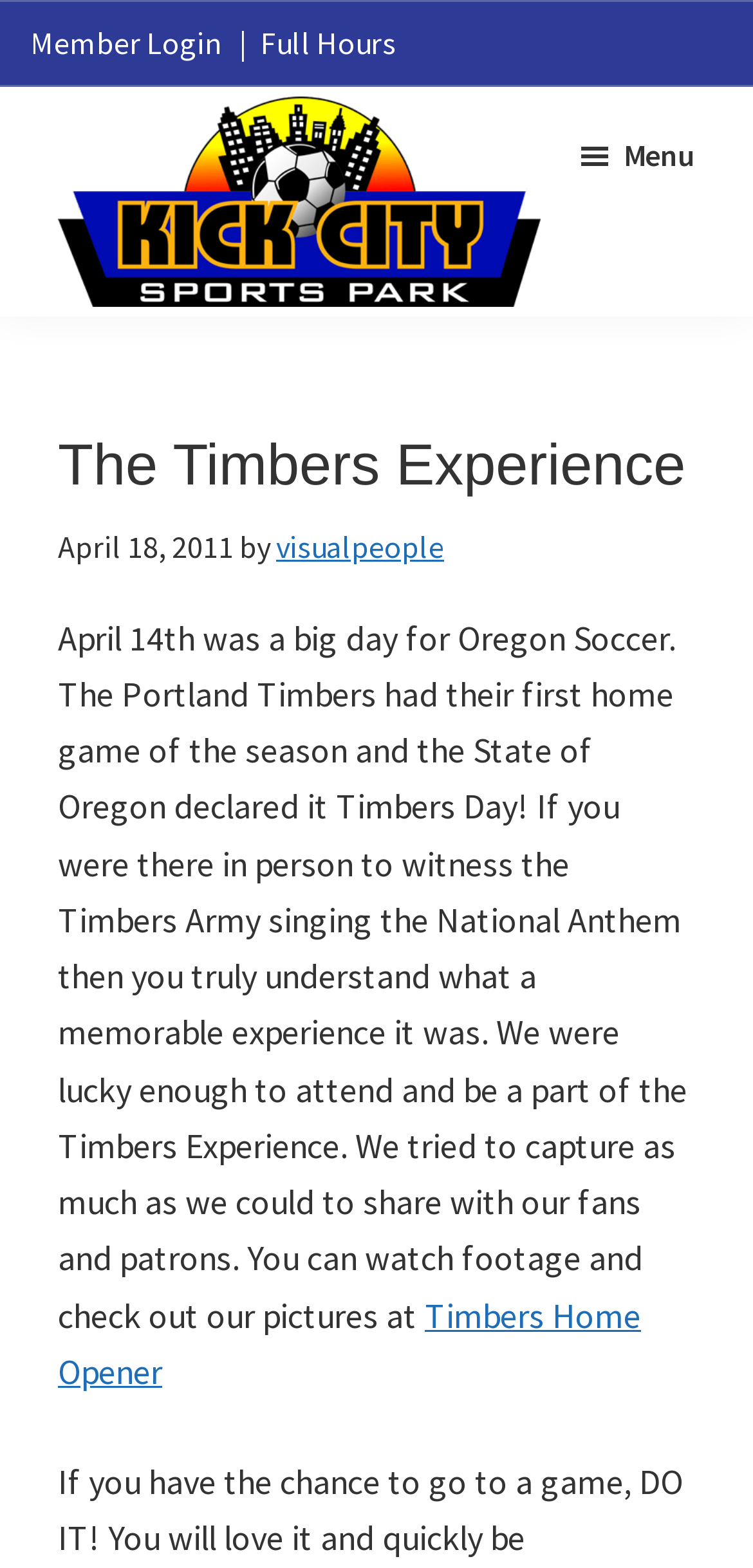What is the name of the event mentioned in the article?
Please provide a comprehensive answer based on the information in the image.

I found the answer by looking at the link element with the text 'Timbers Home Opener' which is located at the bottom of the article, indicating that it is the name of the event mentioned in the article.